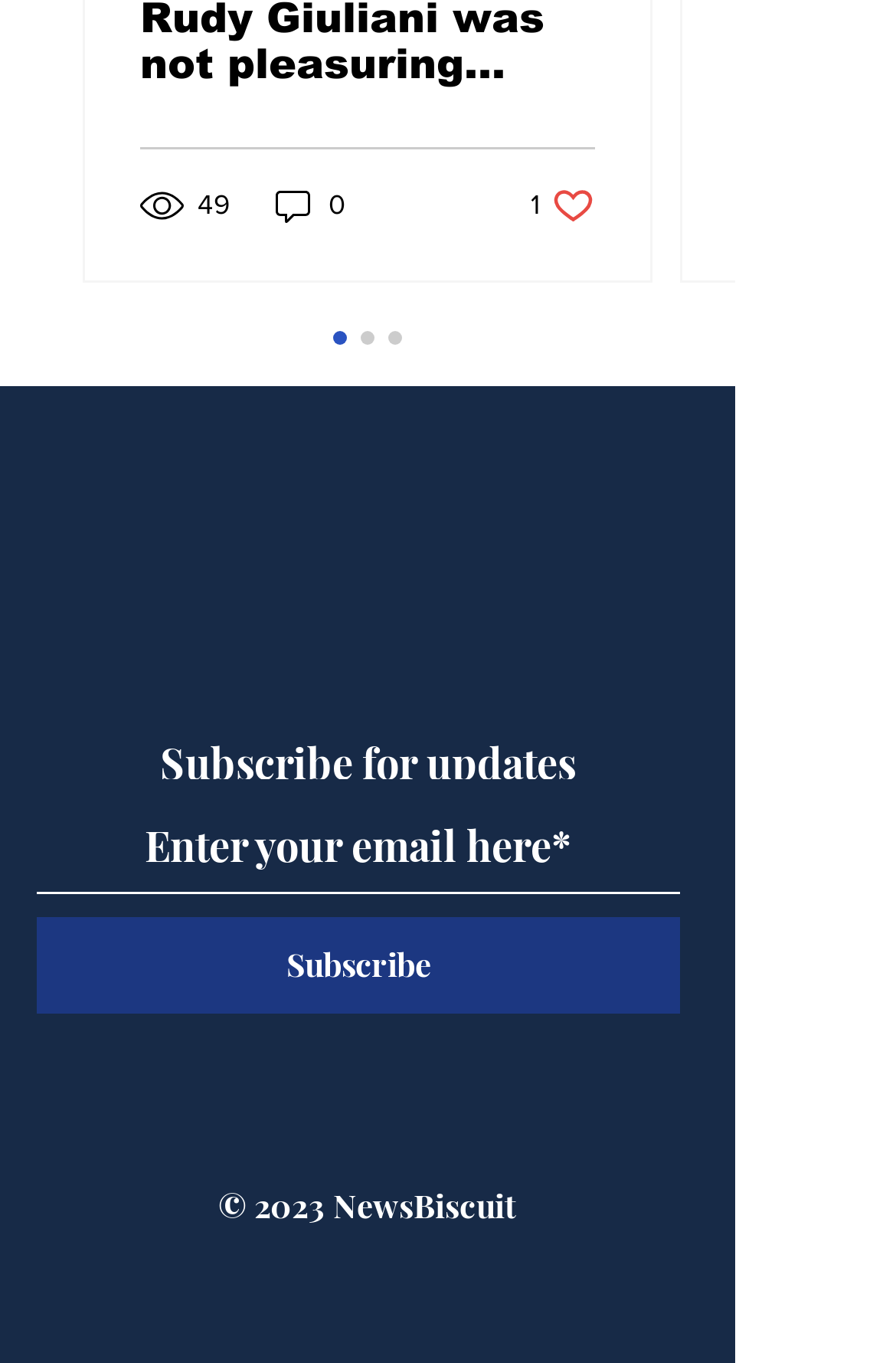Please identify the bounding box coordinates of the clickable region that I should interact with to perform the following instruction: "Click the YouTube link". The coordinates should be expressed as four float numbers between 0 and 1, i.e., [left, top, right, bottom].

[0.415, 0.452, 0.523, 0.523]